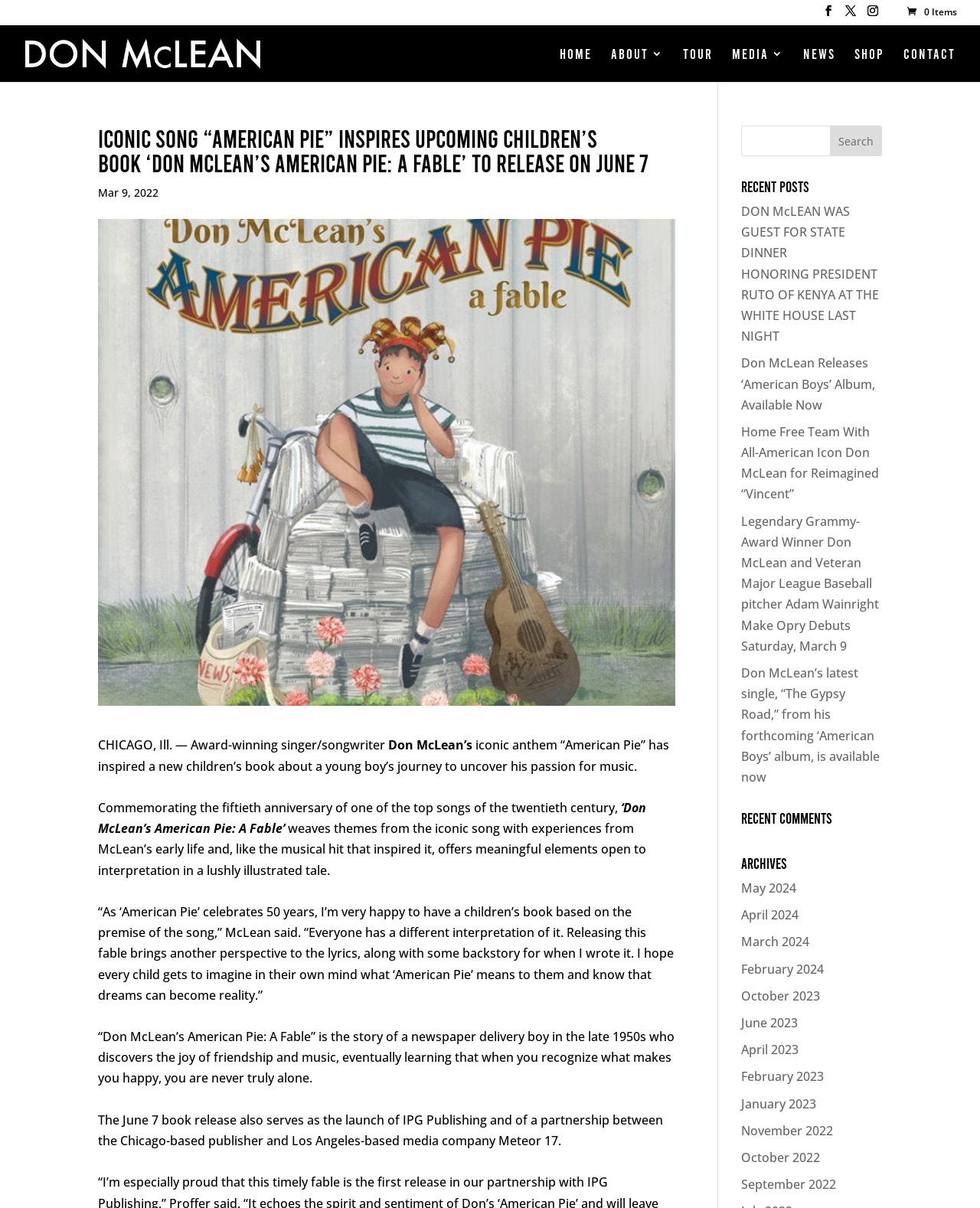Using the provided element description, identify the bounding box coordinates as (top-left x, top-left y, bottom-right x, bottom-right y). Ensure all values are between 0 and 1. Description: alt="Don McLean"

[0.026, 0.037, 0.359, 0.049]